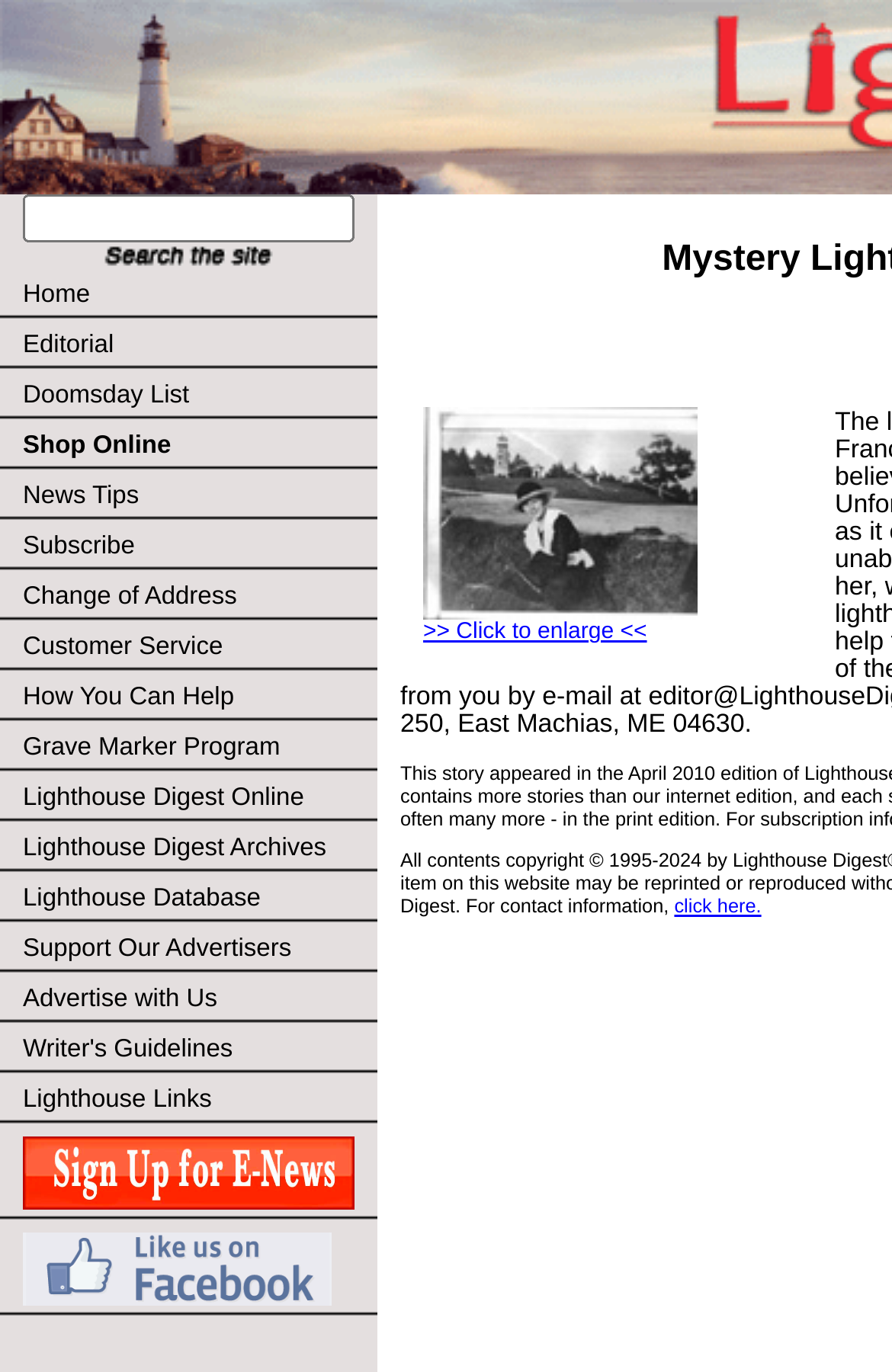Pinpoint the bounding box coordinates of the clickable area necessary to execute the following instruction: "Go to home page". The coordinates should be given as four float numbers between 0 and 1, namely [left, top, right, bottom].

[0.0, 0.197, 0.423, 0.233]